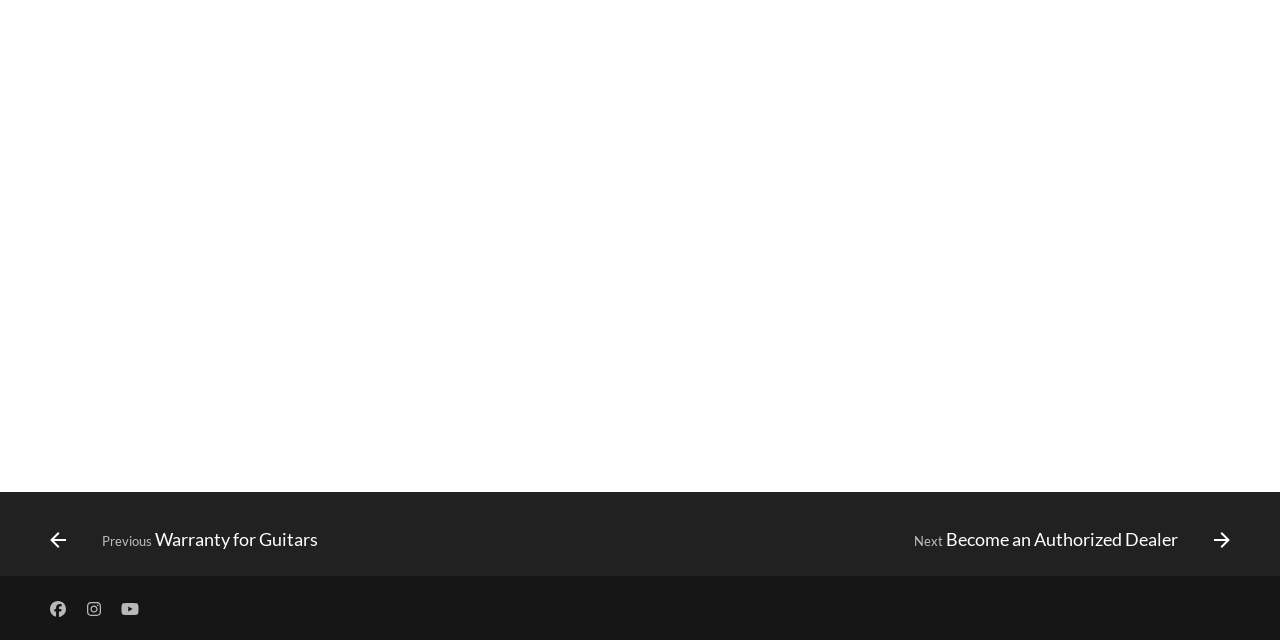Locate and provide the bounding box coordinates for the HTML element that matches this description: "title="www.facebook.com"".

[0.033, 0.925, 0.058, 0.975]